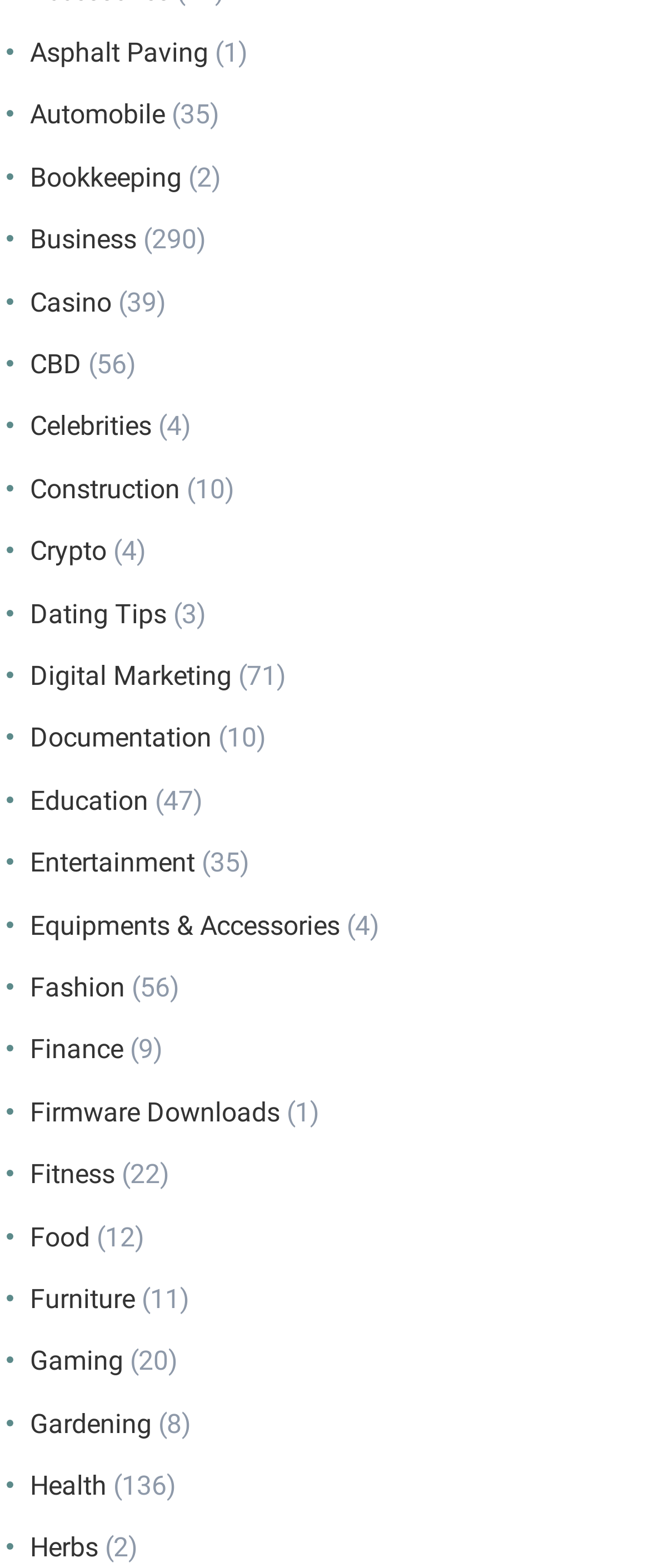Identify the bounding box coordinates of the element that should be clicked to fulfill this task: "Learn about CBD". The coordinates should be provided as four float numbers between 0 and 1, i.e., [left, top, right, bottom].

[0.046, 0.222, 0.125, 0.242]